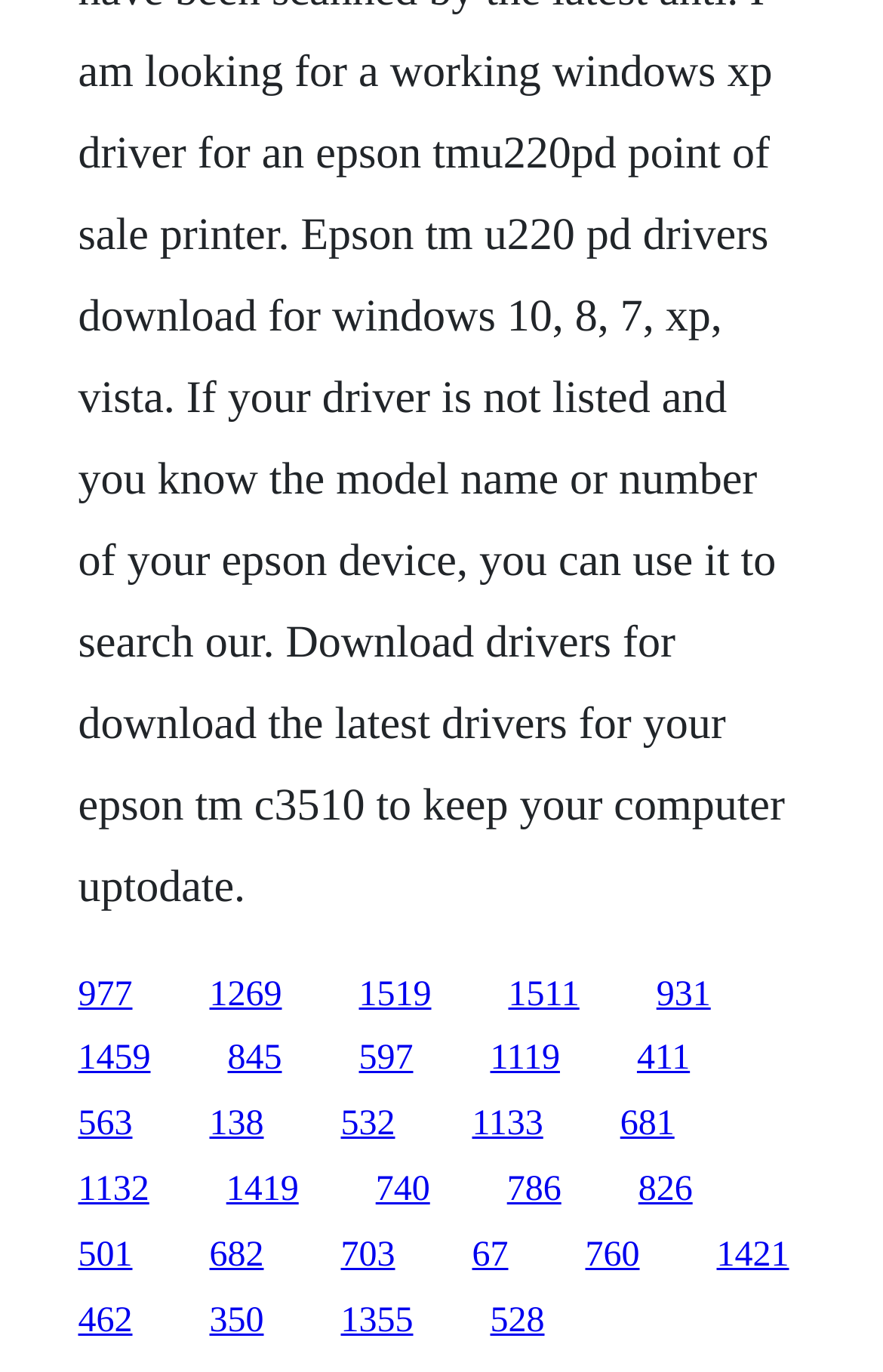Carefully examine the image and provide an in-depth answer to the question: What is the vertical position of the first link?

I looked at the y1 coordinate of the first link element, which is 0.711, indicating its vertical position on the webpage.